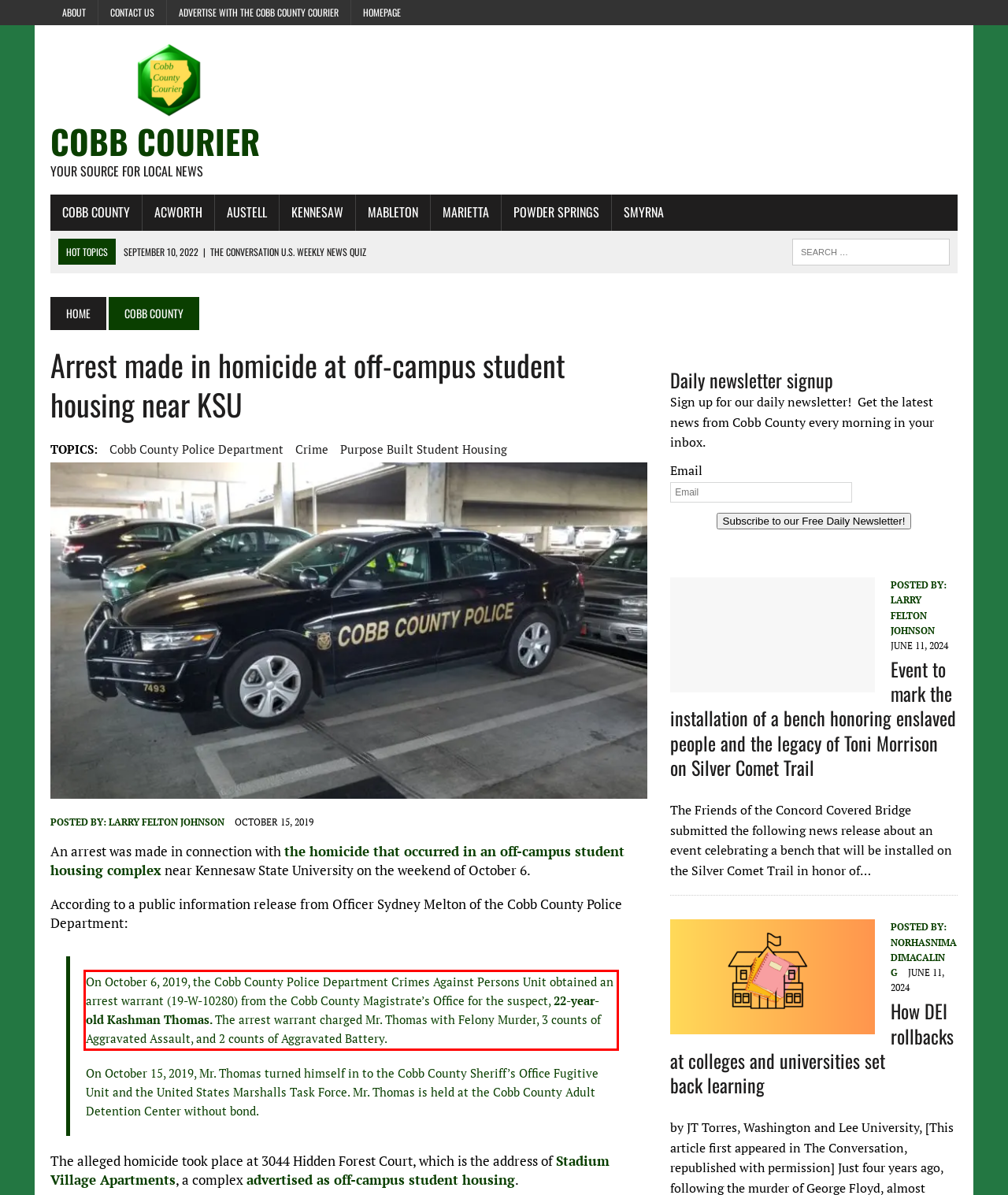Please identify the text within the red rectangular bounding box in the provided webpage screenshot.

On October 6, 2019, the Cobb County Police Department Crimes Against Persons Unit obtained an arrest warrant (19-W-10280) from the Cobb County Magistrate’s Office for the suspect, 22-year-old Kashman Thomas. The arrest warrant charged Mr. Thomas with Felony Murder, 3 counts of Aggravated Assault, and 2 counts of Aggravated Battery.